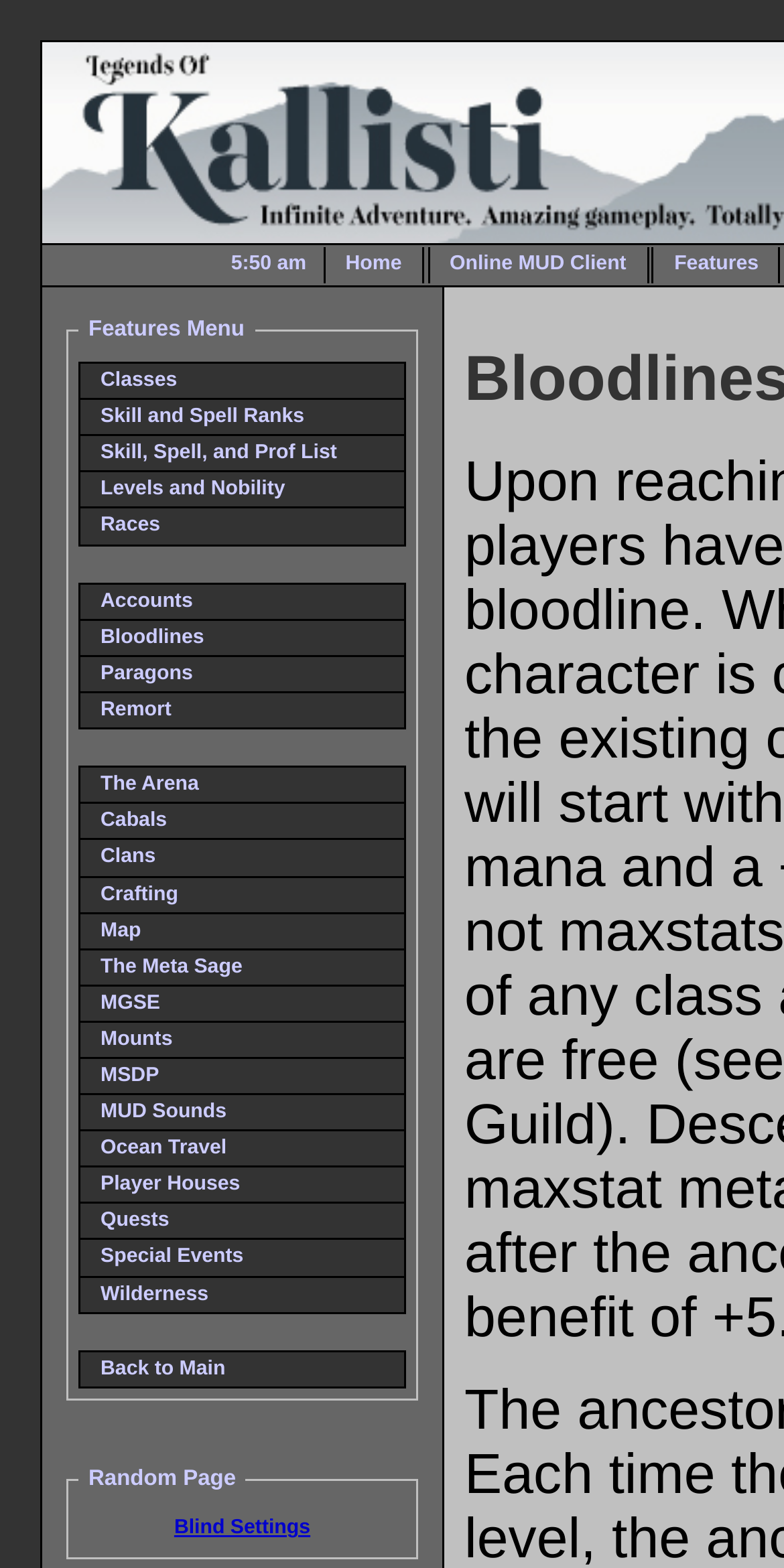Identify the bounding box coordinates for the element that needs to be clicked to fulfill this instruction: "go to home page". Provide the coordinates in the format of four float numbers between 0 and 1: [left, top, right, bottom].

[0.412, 0.158, 0.541, 0.181]